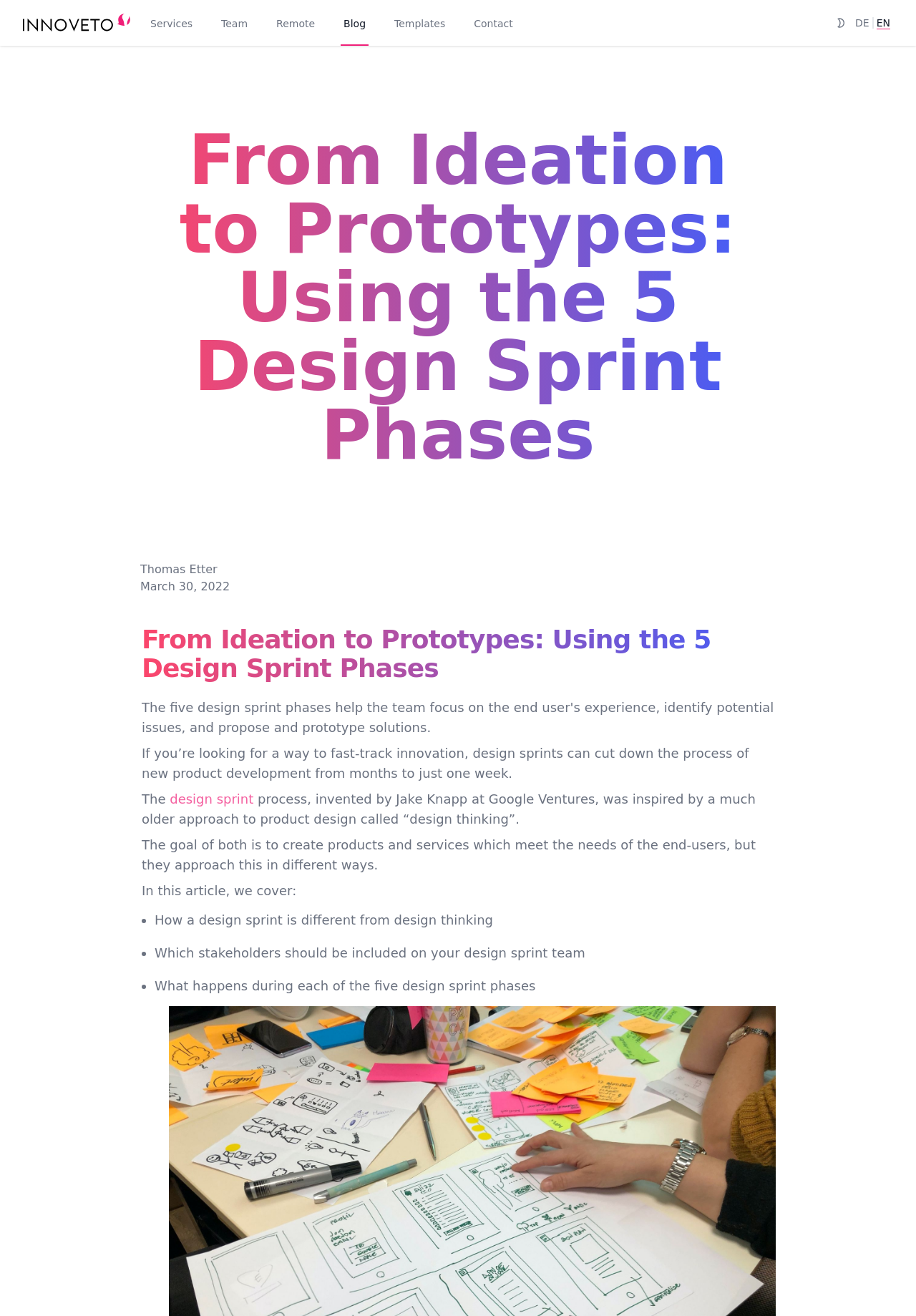What is the goal of design thinking and design sprints? From the image, respond with a single word or brief phrase.

Meet end-users' needs